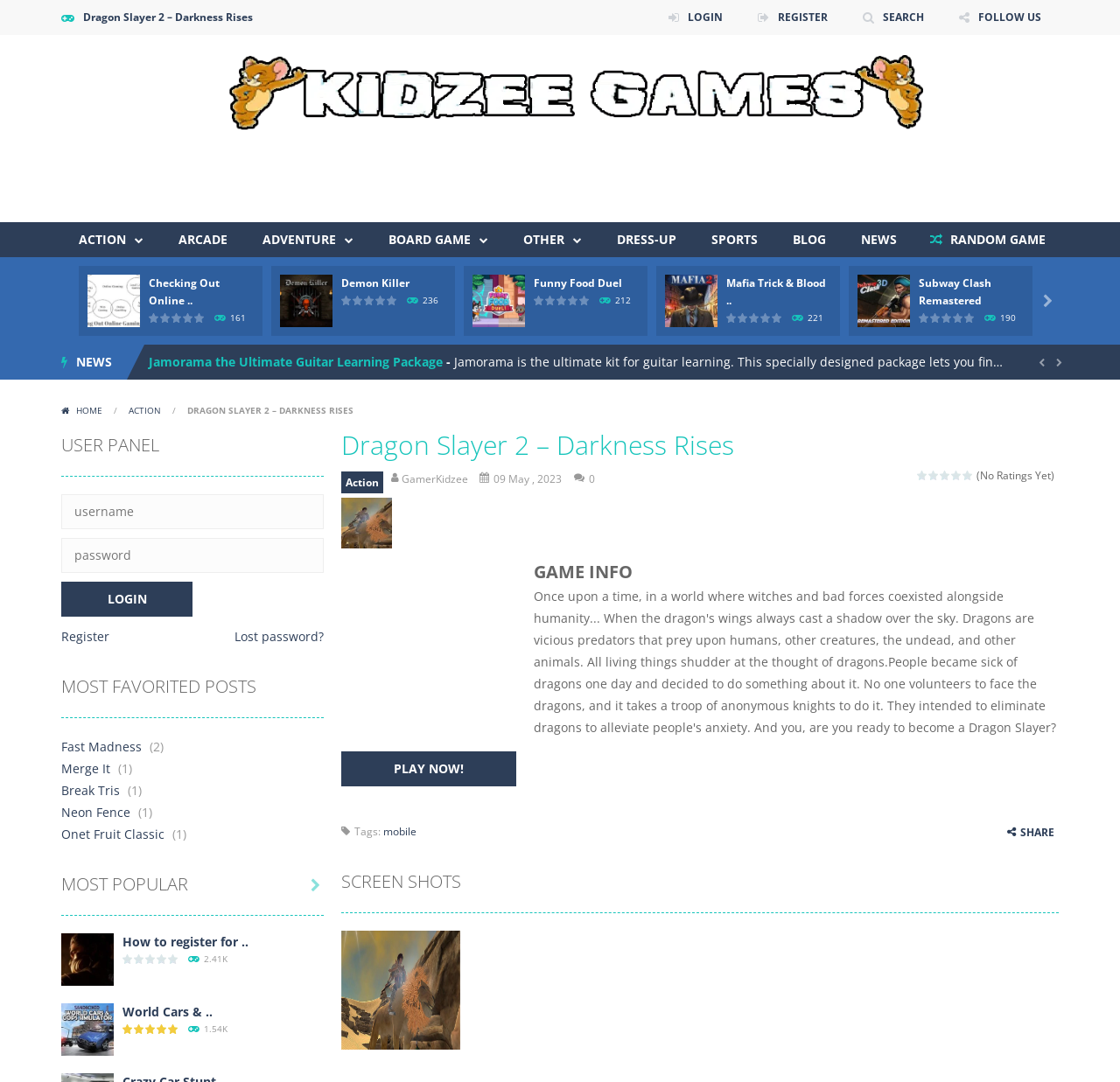Identify the coordinates of the bounding box for the element described below: "Customize". Return the coordinates as four float numbers between 0 and 1: [left, top, right, bottom].

[0.459, 0.238, 0.655, 0.262]